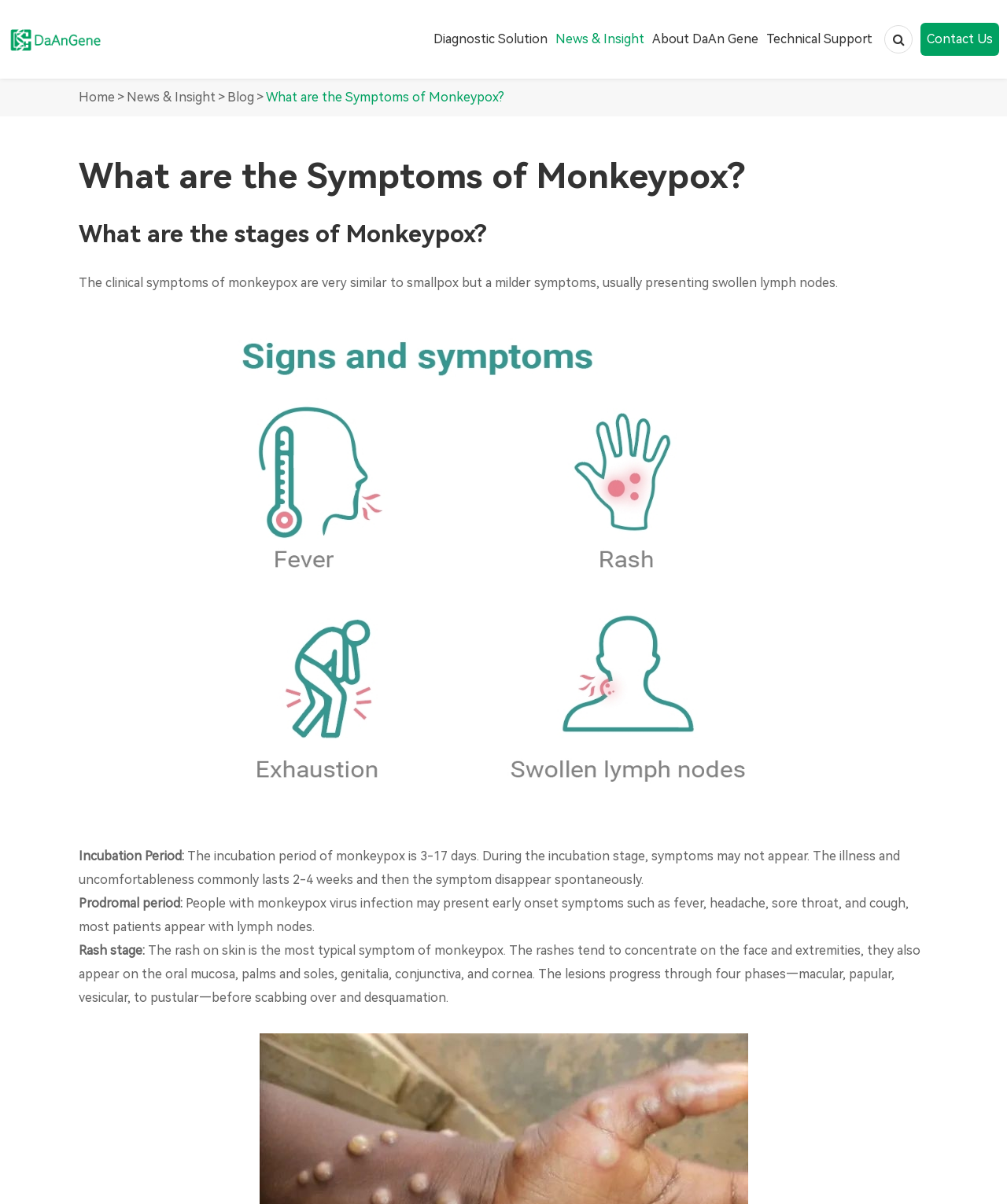Please specify the bounding box coordinates of the area that should be clicked to accomplish the following instruction: "Go to Hepatitis Virus". The coordinates should consist of four float numbers between 0 and 1, i.e., [left, top, right, bottom].

[0.368, 0.098, 0.684, 0.124]